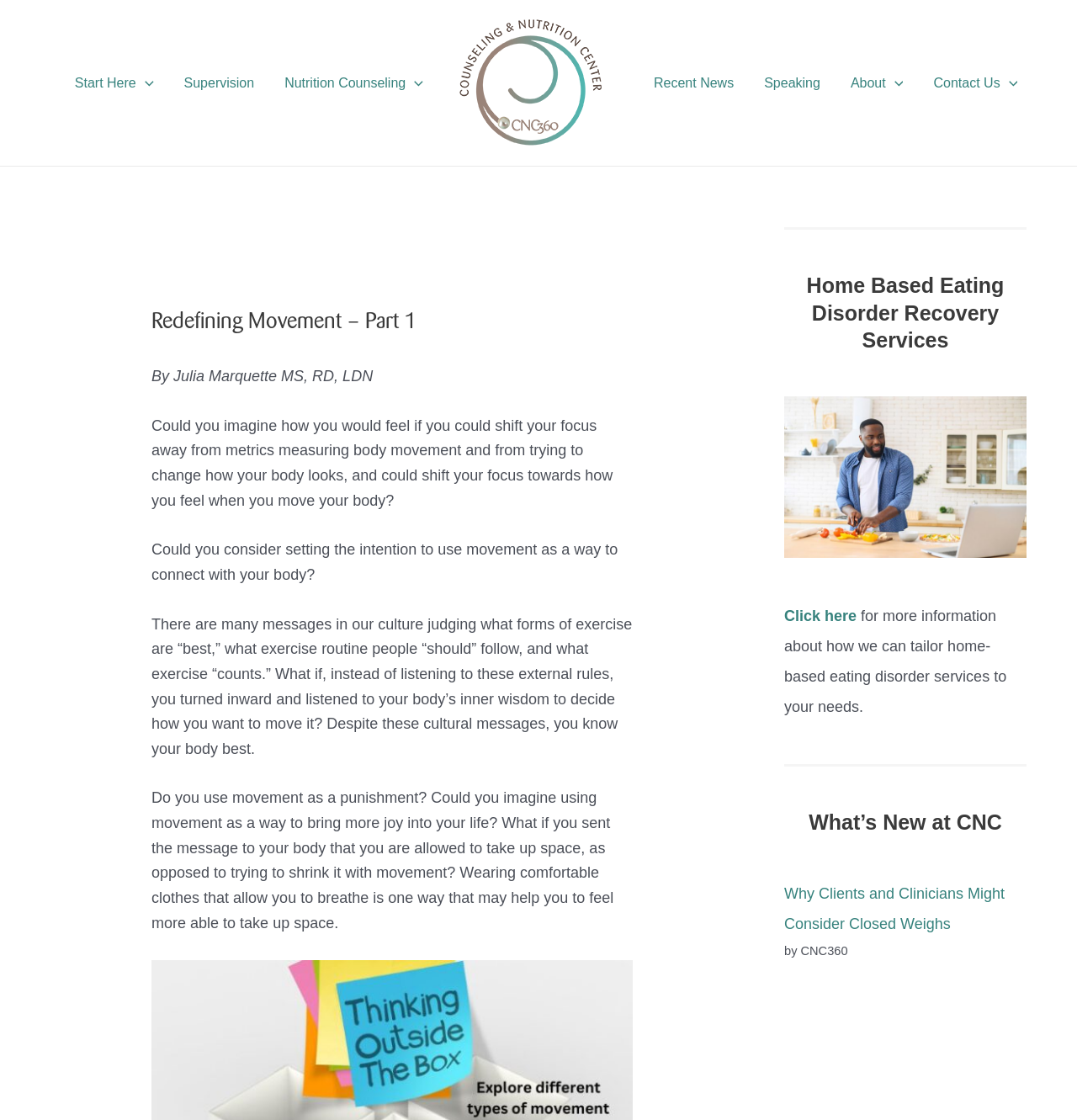Based on the element description parent_node: About aria-label="Menu Toggle", identify the bounding box of the UI element in the given webpage screenshot. The coordinates should be in the format (top-left x, top-left y, bottom-right x, bottom-right y) and must be between 0 and 1.

[0.822, 0.048, 0.839, 0.1]